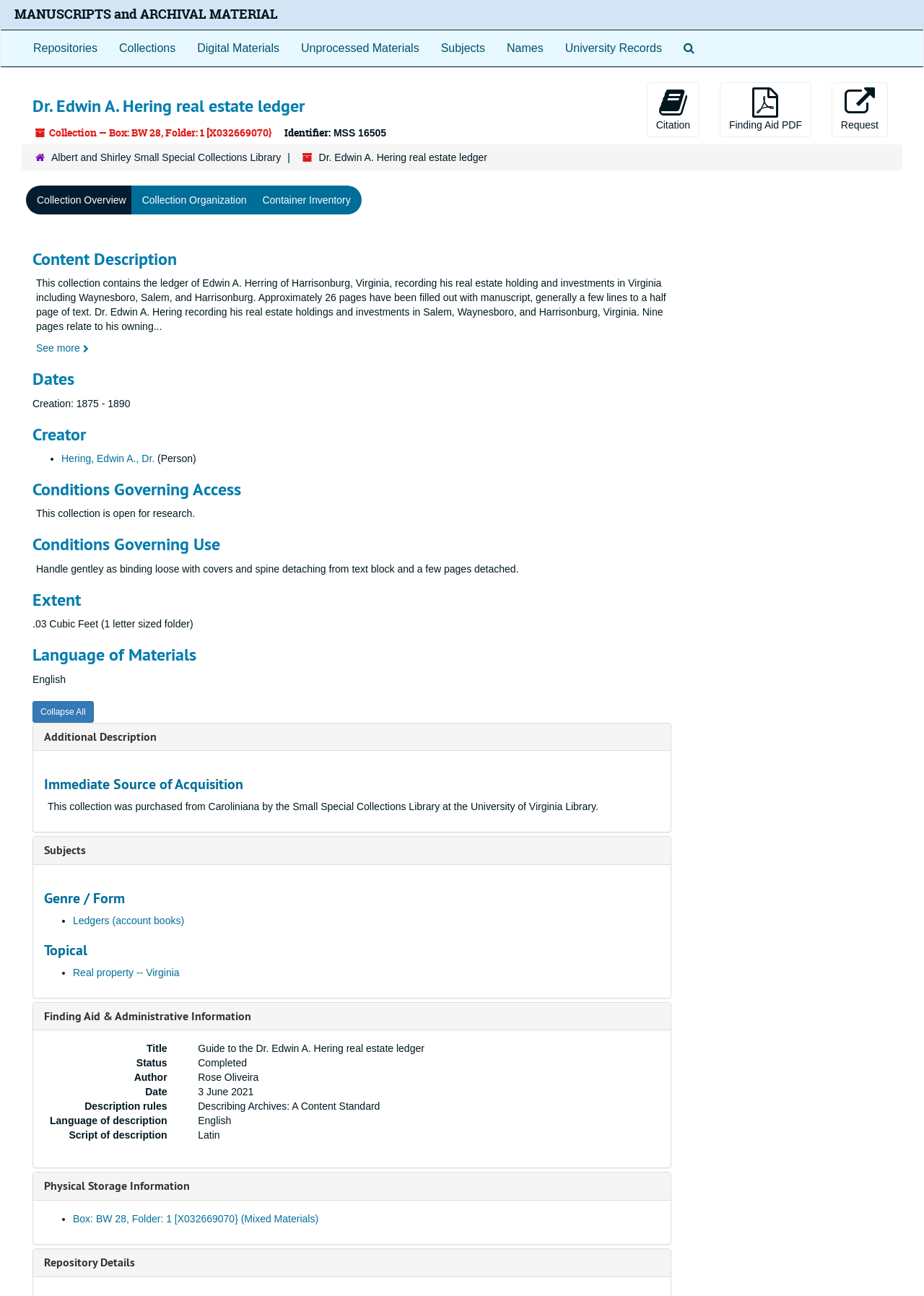Using the information shown in the image, answer the question with as much detail as possible: What is the language of the materials in this collection?

I found the answer by looking at the section 'Language of Materials' which is located below the 'Extent' section. The text 'English' is listed under the 'Language of Materials' heading.